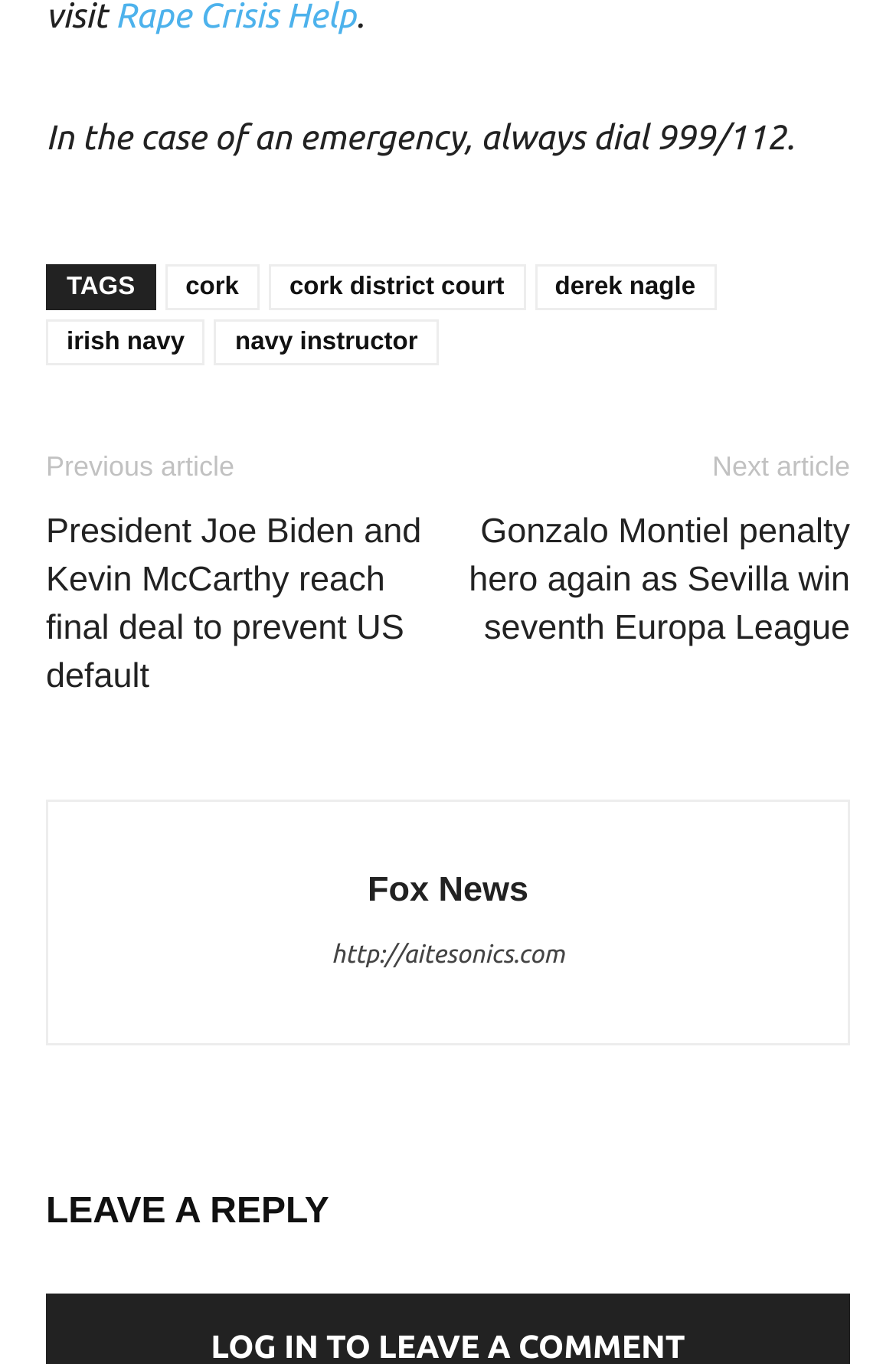Identify the bounding box coordinates for the element you need to click to achieve the following task: "click on the link to read about President Joe Biden and Kevin McCarthy". The coordinates must be four float values ranging from 0 to 1, formatted as [left, top, right, bottom].

[0.051, 0.372, 0.5, 0.513]